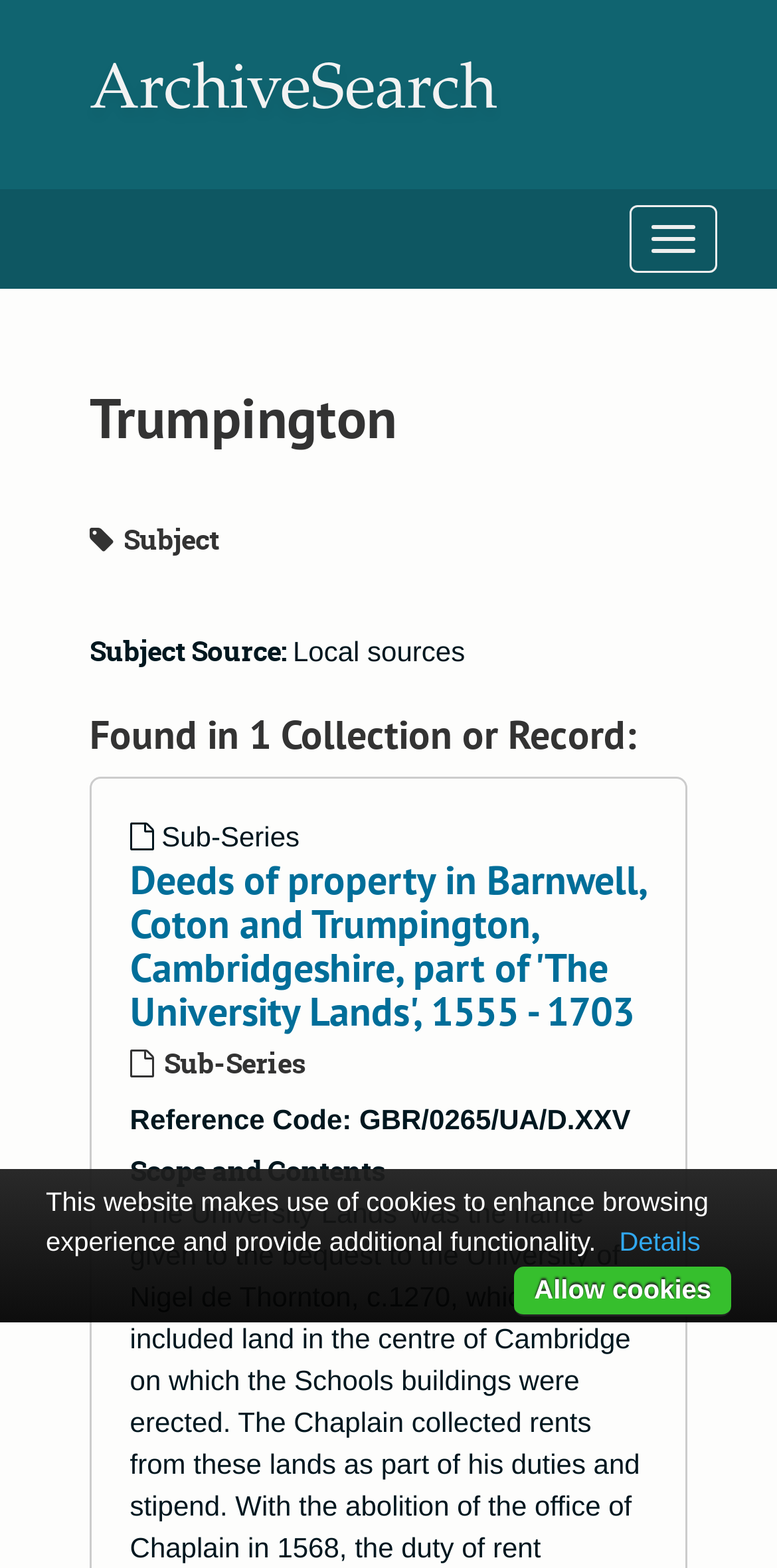What is the scope of the sub-series?
Can you provide an in-depth and detailed response to the question?

The scope of the sub-series can be found in the static text element with the text 'Scope and Contents' below the reference code element.